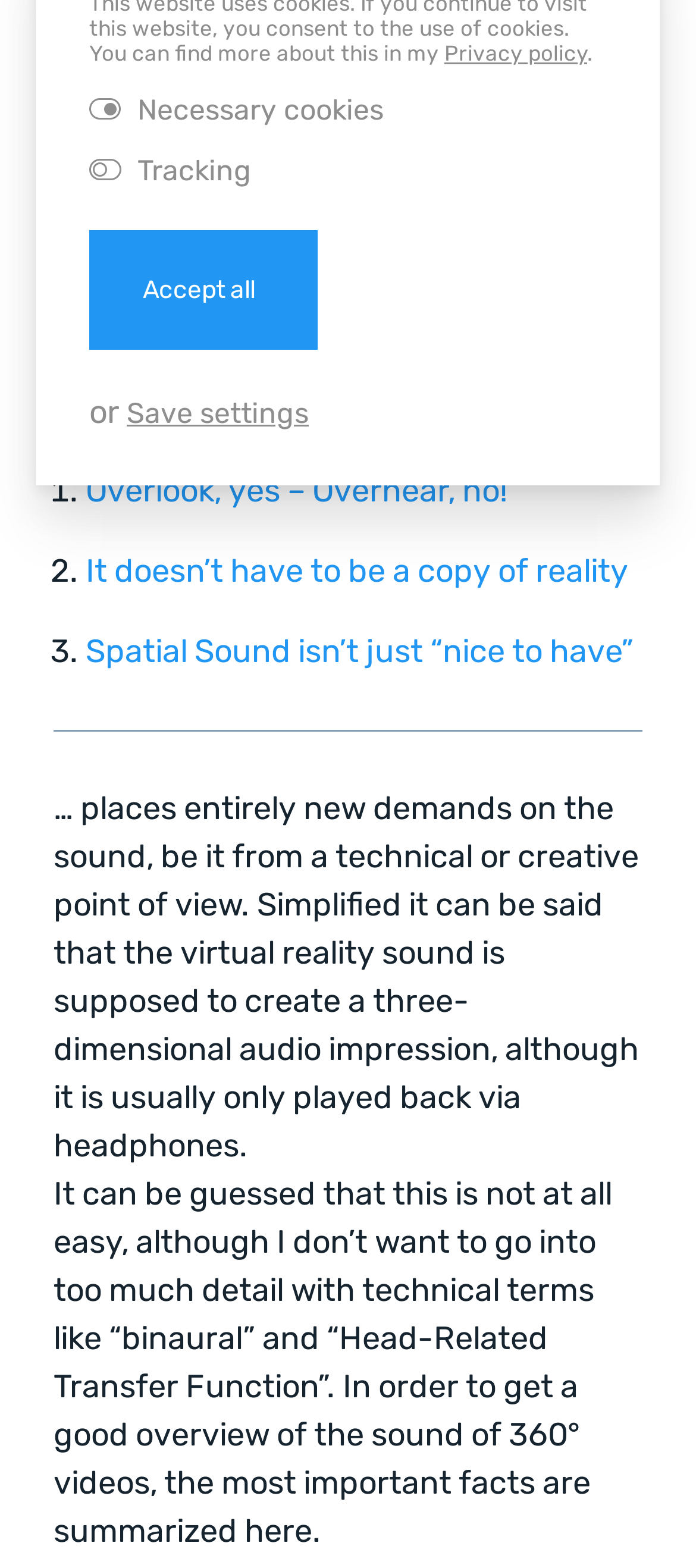Locate the bounding box coordinates of the UI element described by: "Contact". The bounding box coordinates should consist of four float numbers between 0 and 1, i.e., [left, top, right, bottom].

[0.5, 0.101, 0.728, 0.132]